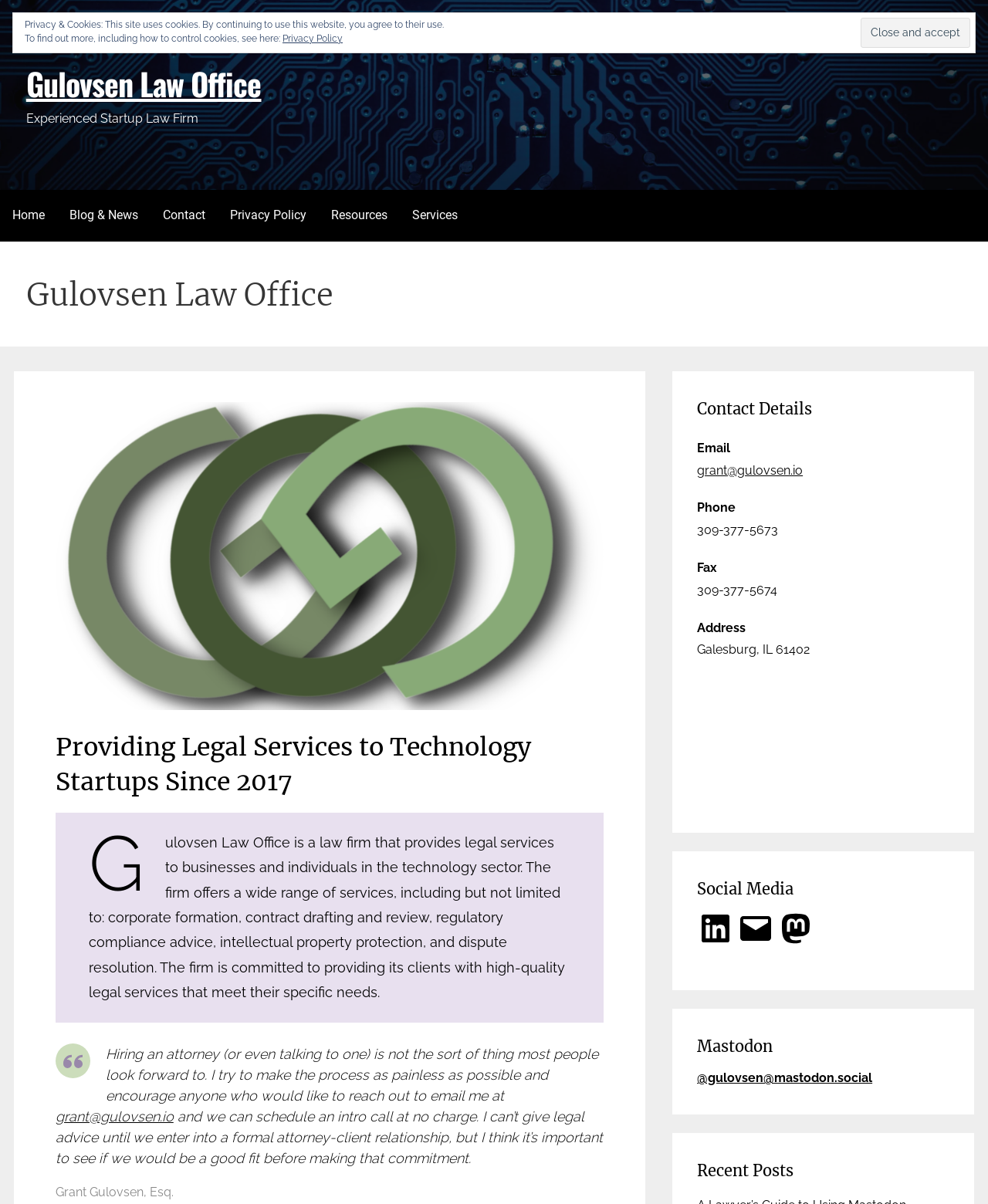What is the attorney's name?
Please respond to the question with a detailed and thorough explanation.

The attorney's name is Grant Gulovsen, Esq., as mentioned in the Footer section, which also includes his email address and other contact information.